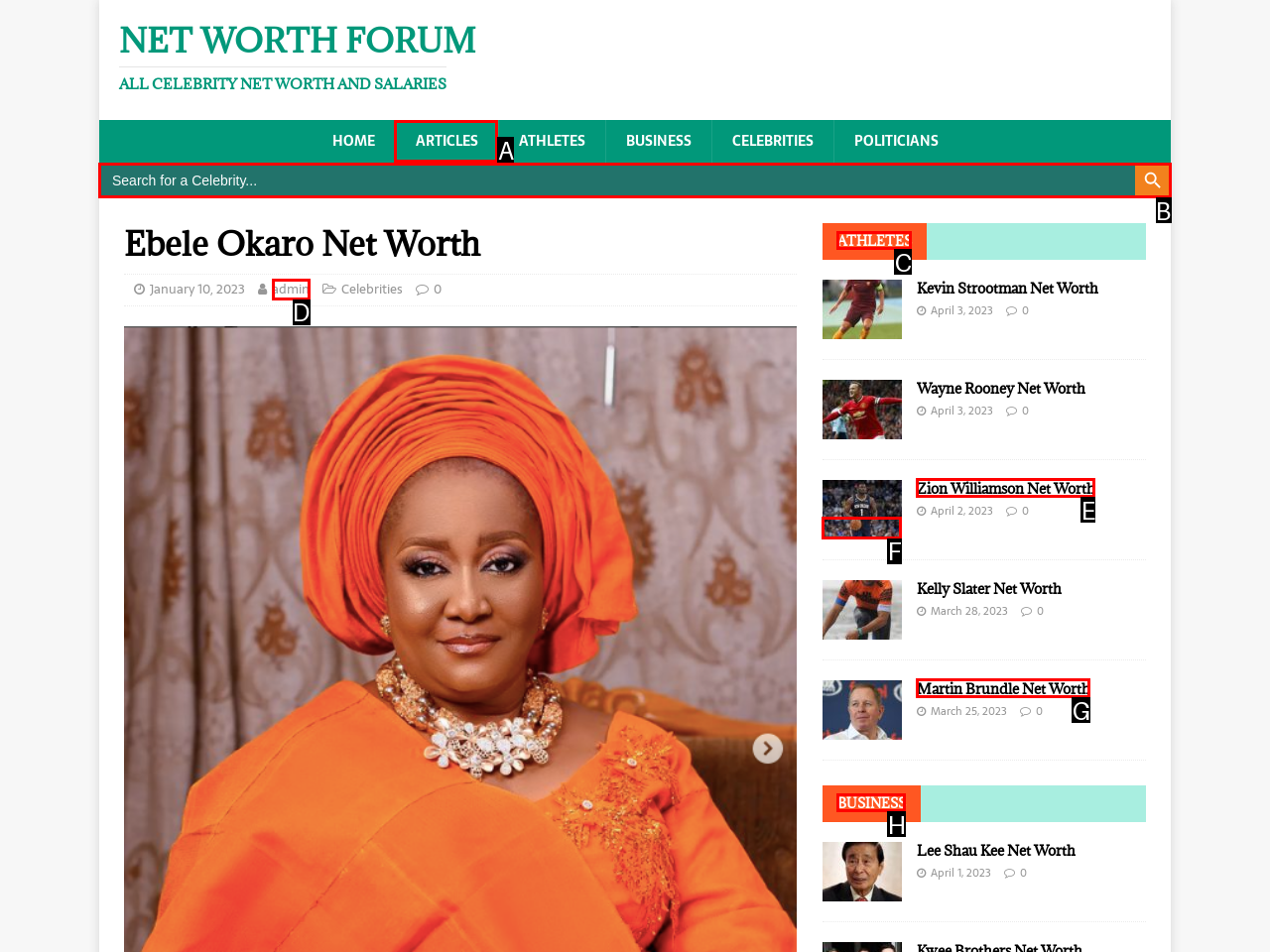Identify the correct UI element to click to achieve the task: Search for a celebrity.
Answer with the letter of the appropriate option from the choices given.

B